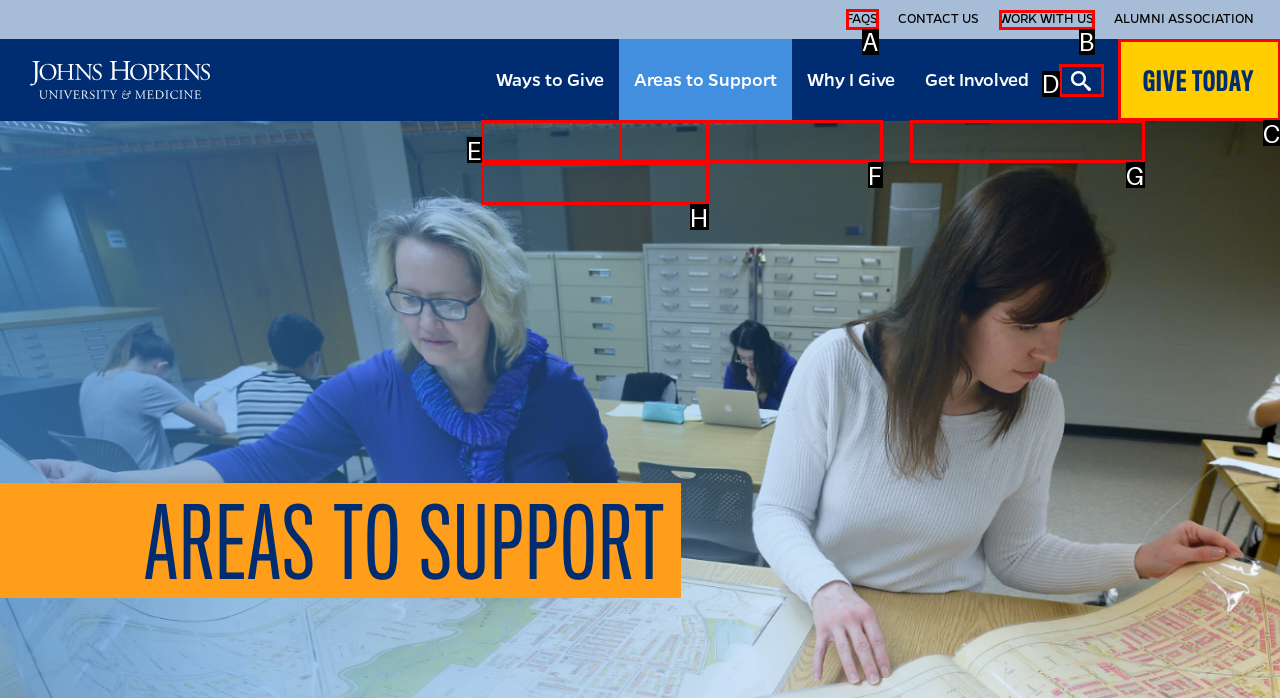Specify the letter of the UI element that should be clicked to achieve the following: Click on the FAQs link
Provide the corresponding letter from the choices given.

A